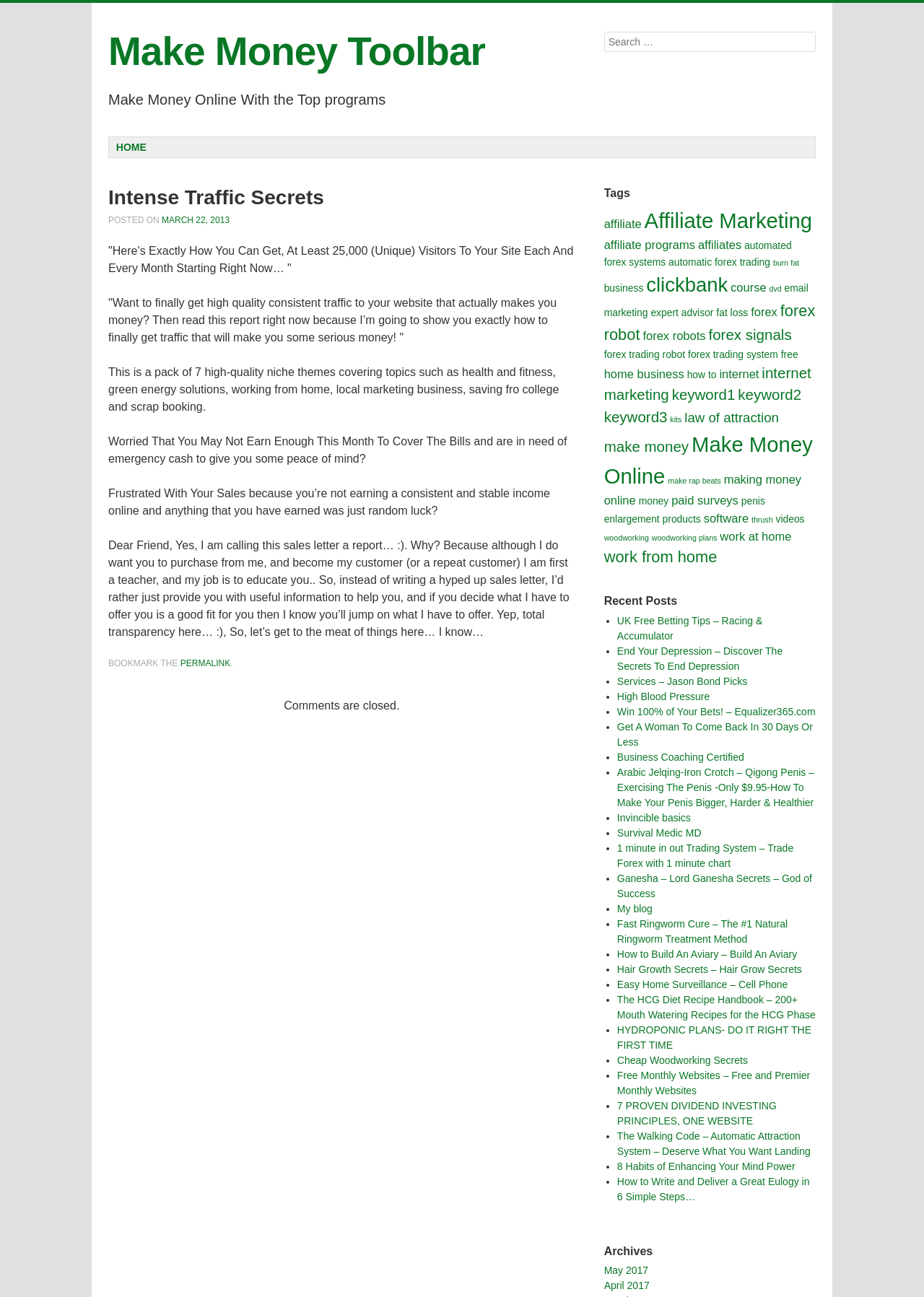Refer to the screenshot and give an in-depth answer to this question: How many recent posts are listed?

The recent posts are listed under the 'Recent Posts' heading, and there are two links listed, each representing a different post.